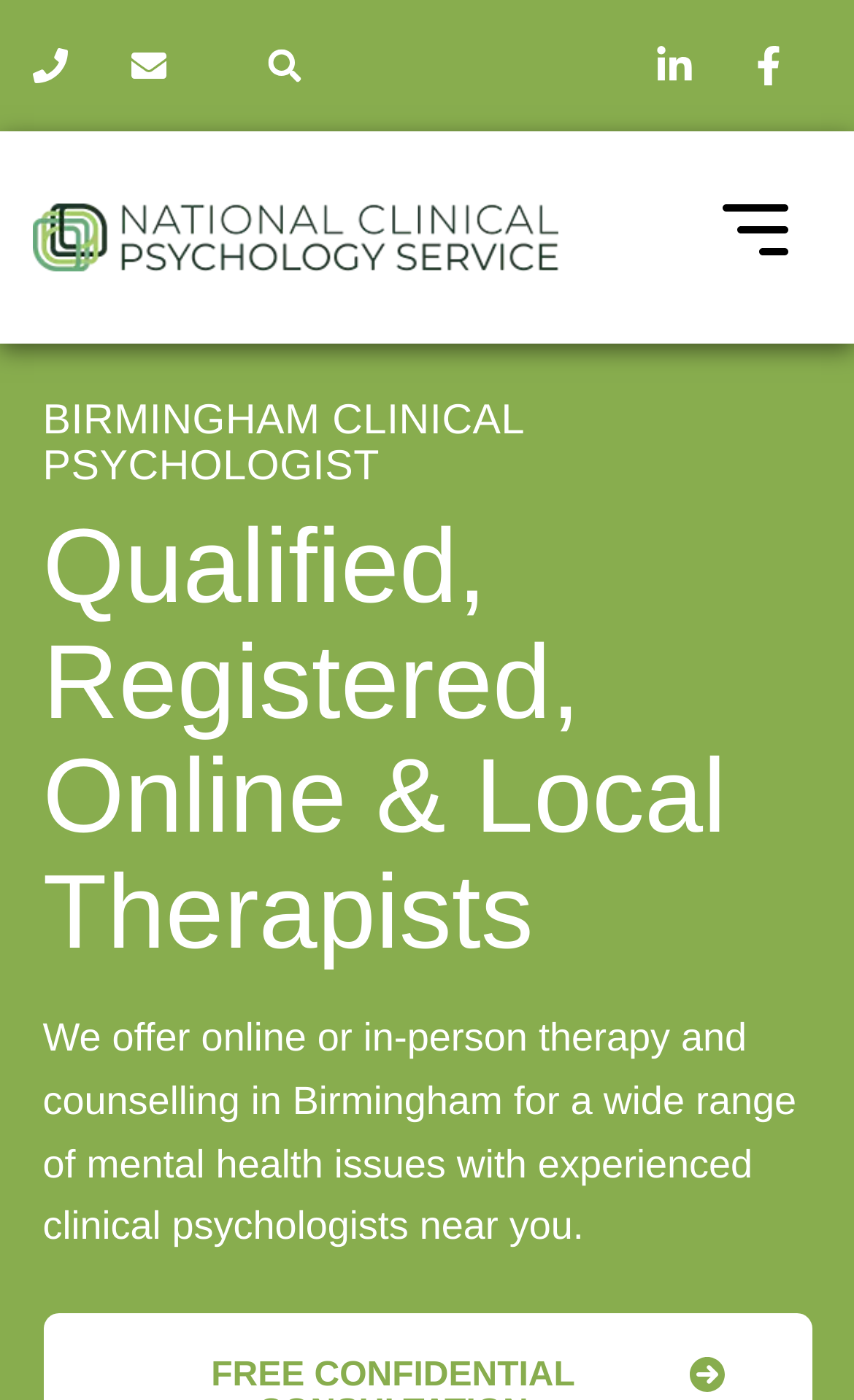Locate the bounding box for the described UI element: "Email Us". Ensure the coordinates are four float numbers between 0 and 1, formatted as [left, top, right, bottom].

[0.154, 0.034, 0.218, 0.059]